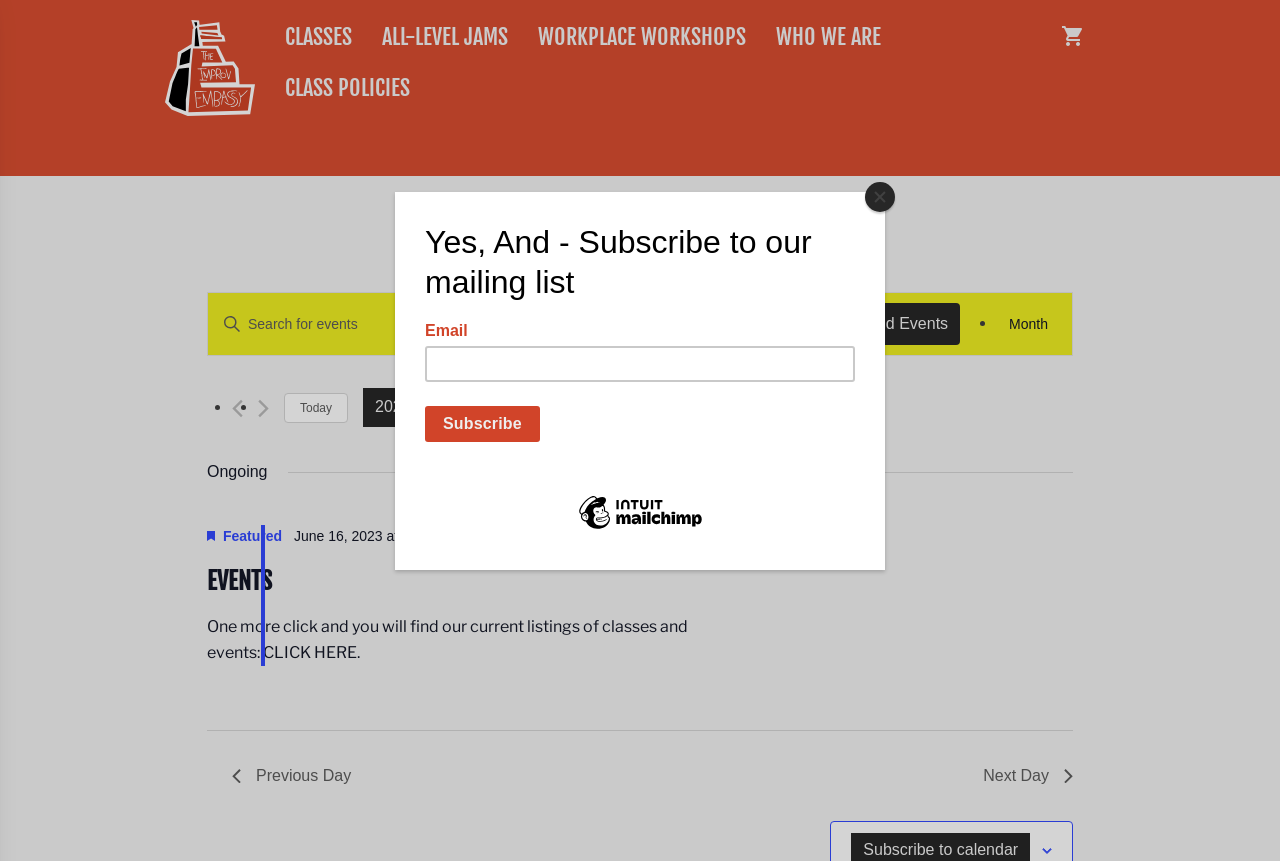Pinpoint the bounding box coordinates of the clickable area needed to execute the instruction: "Click on the shopping cart". The coordinates should be specified as four float numbers between 0 and 1, i.e., [left, top, right, bottom].

[0.817, 0.016, 0.883, 0.134]